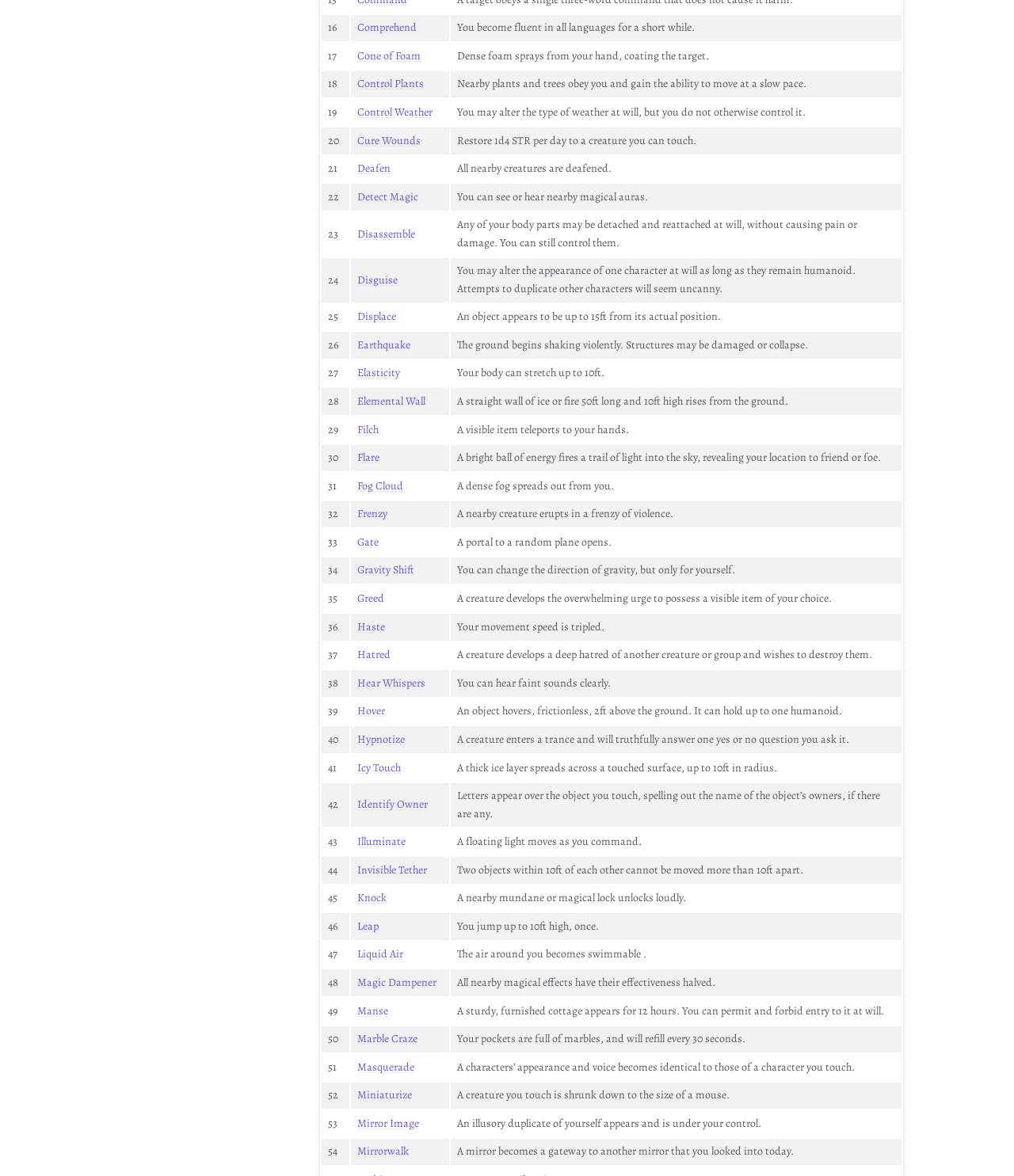Provide the bounding box coordinates of the HTML element this sentence describes: "Cone of Foam".

[0.352, 0.041, 0.415, 0.054]